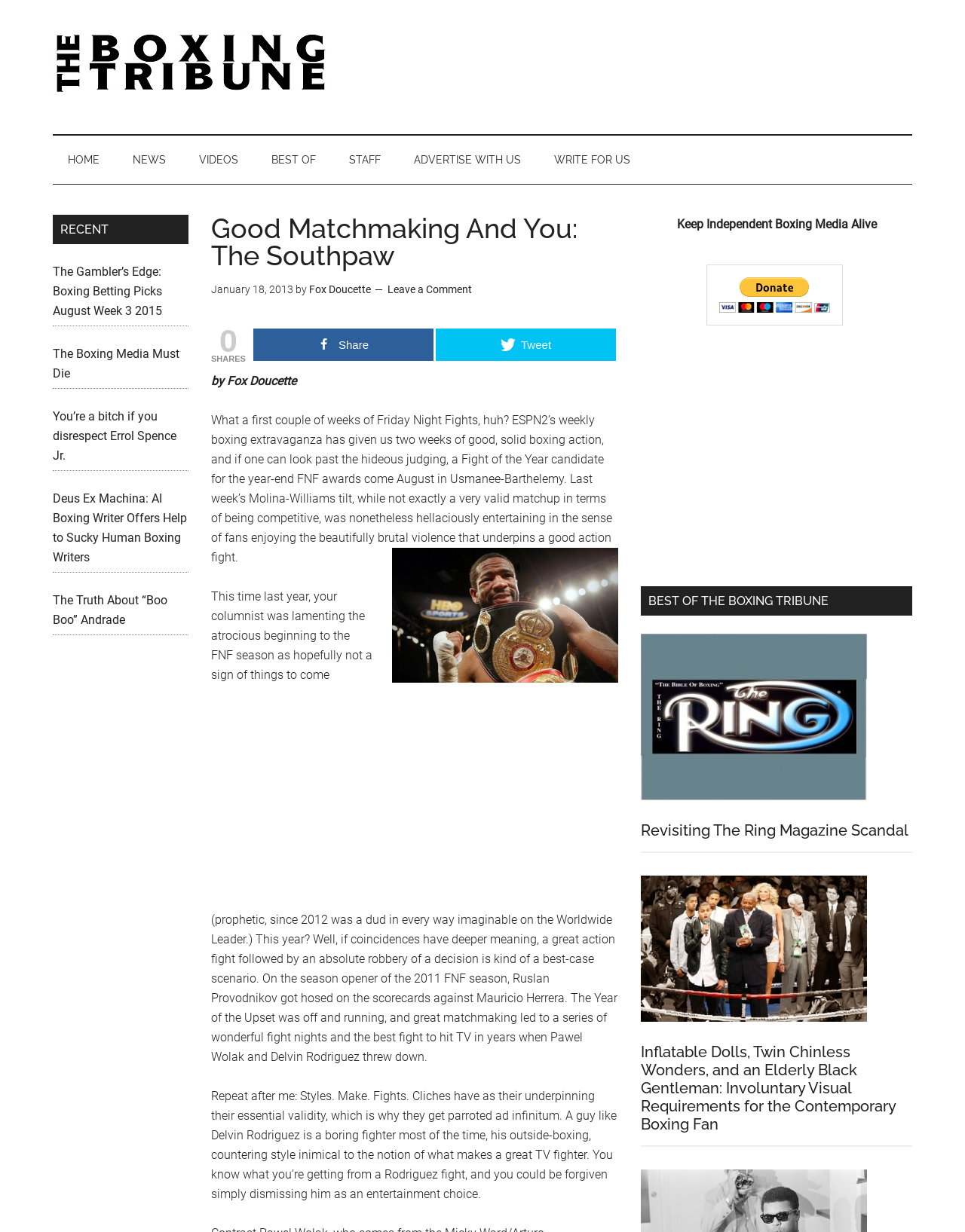Please locate the bounding box coordinates of the region I need to click to follow this instruction: "Click the 'The Gambler’s Edge: Boxing Betting Picks August Week 3 2015' link".

[0.055, 0.215, 0.168, 0.258]